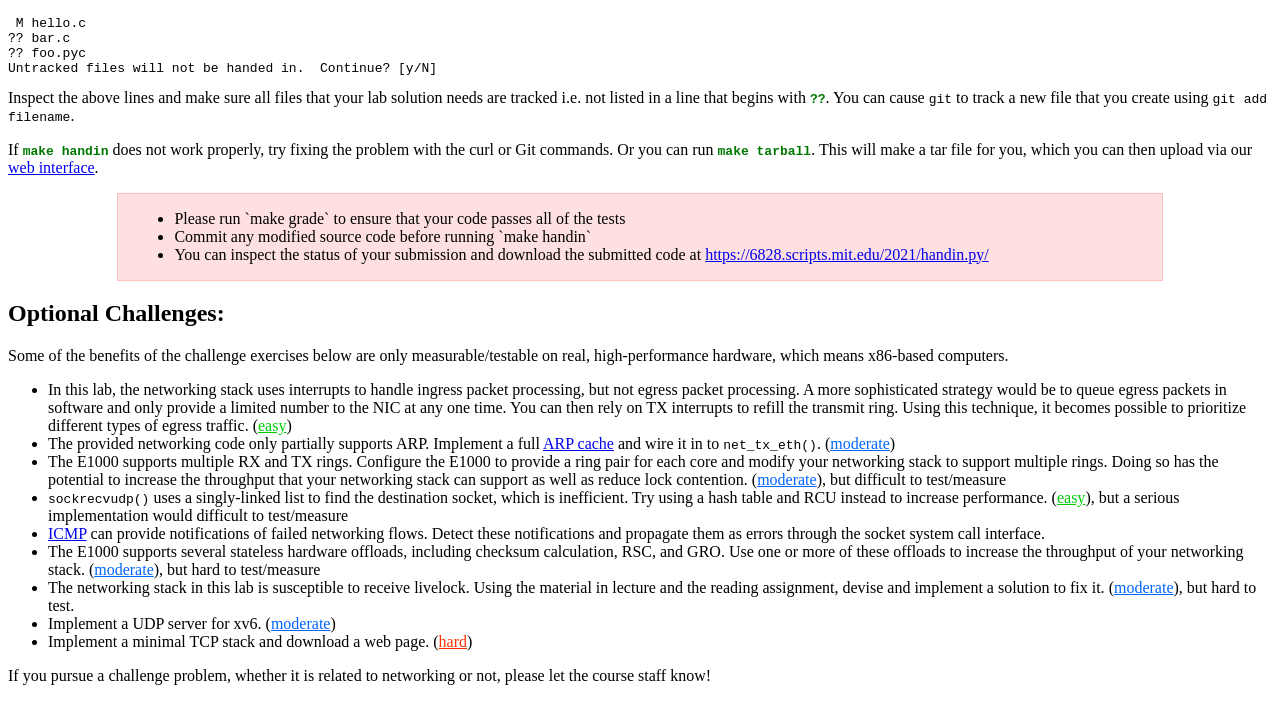What is the benefit of implementing a full ARP cache?
Using the image, provide a concise answer in one word or a short phrase.

Supports ARP